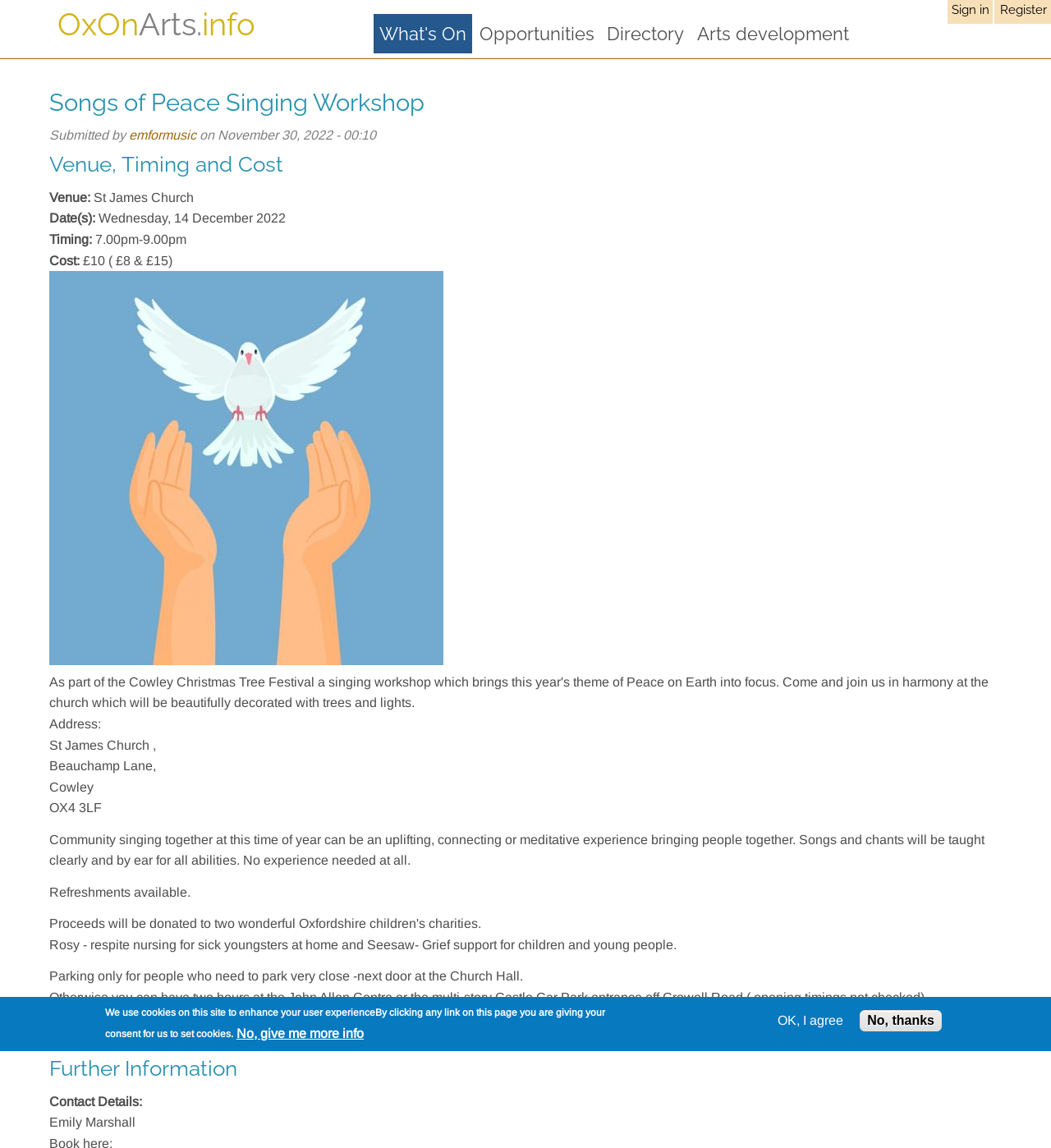What is the name of the singing workshop? Refer to the image and provide a one-word or short phrase answer.

Songs of Peace Singing Workshop